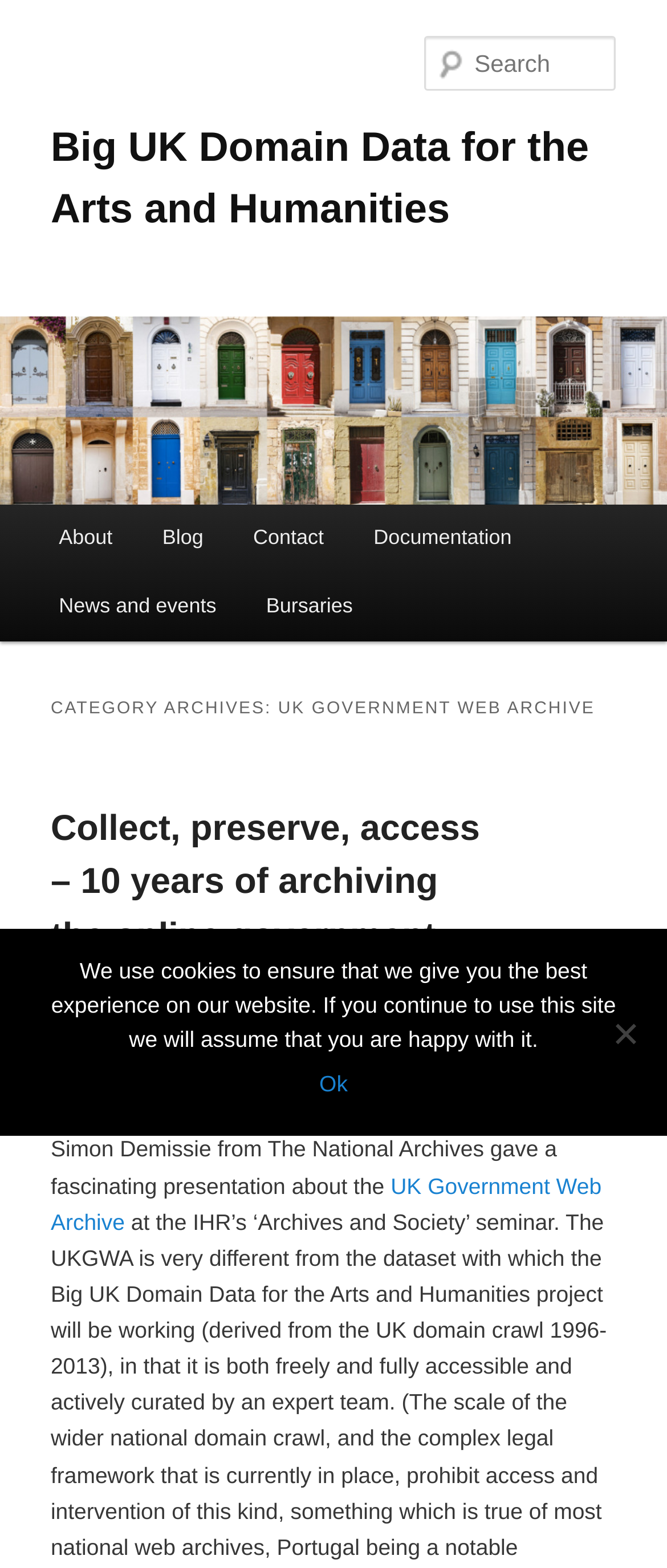Please find the bounding box coordinates in the format (top-left x, top-left y, bottom-right x, bottom-right y) for the given element description. Ensure the coordinates are floating point numbers between 0 and 1. Description: No Comments

None